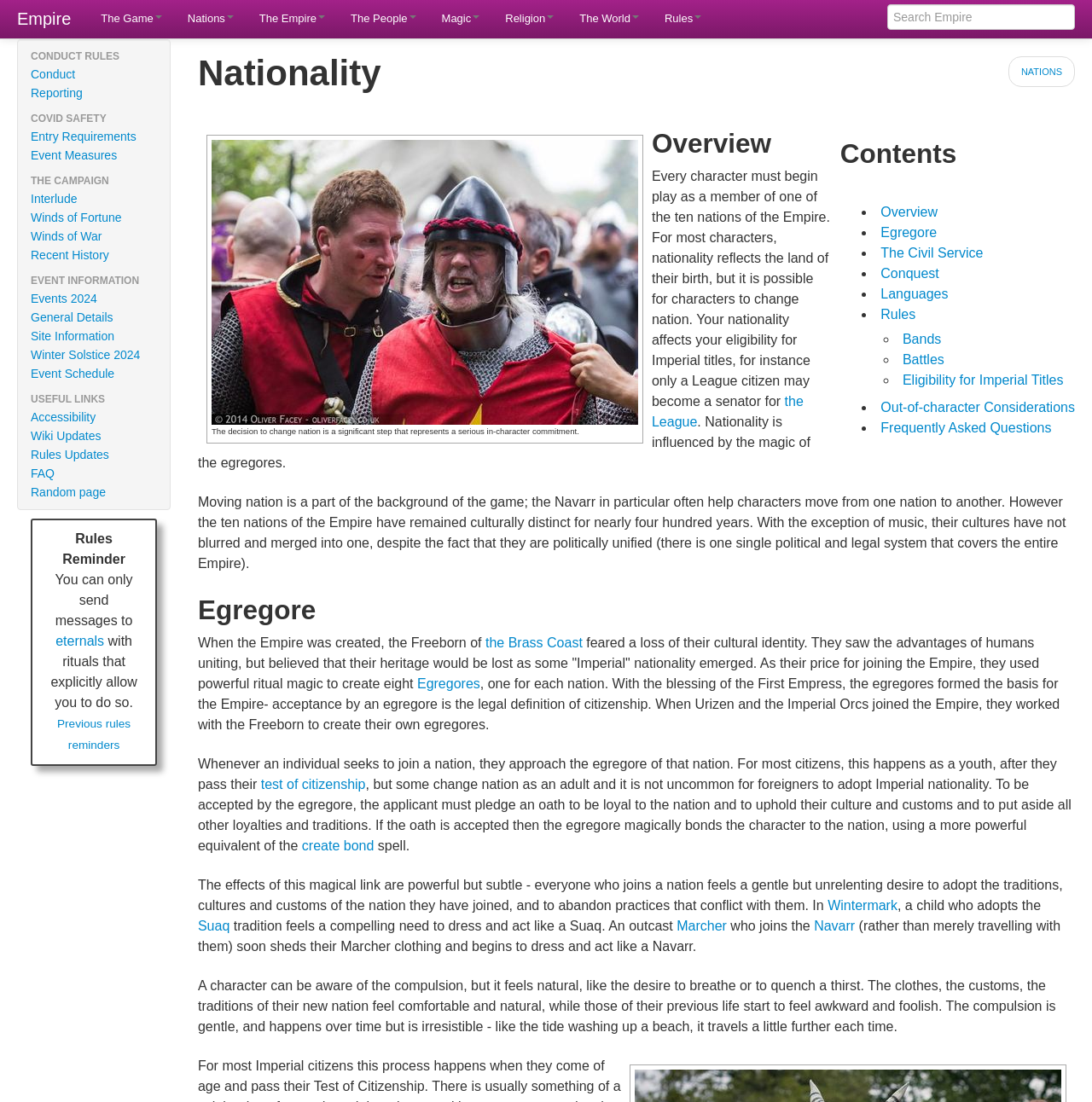What is the name of the game mentioned on this webpage?
Using the information presented in the image, please offer a detailed response to the question.

The answer can be found by looking at the top navigation links, where 'The Game' is listed as one of the options.